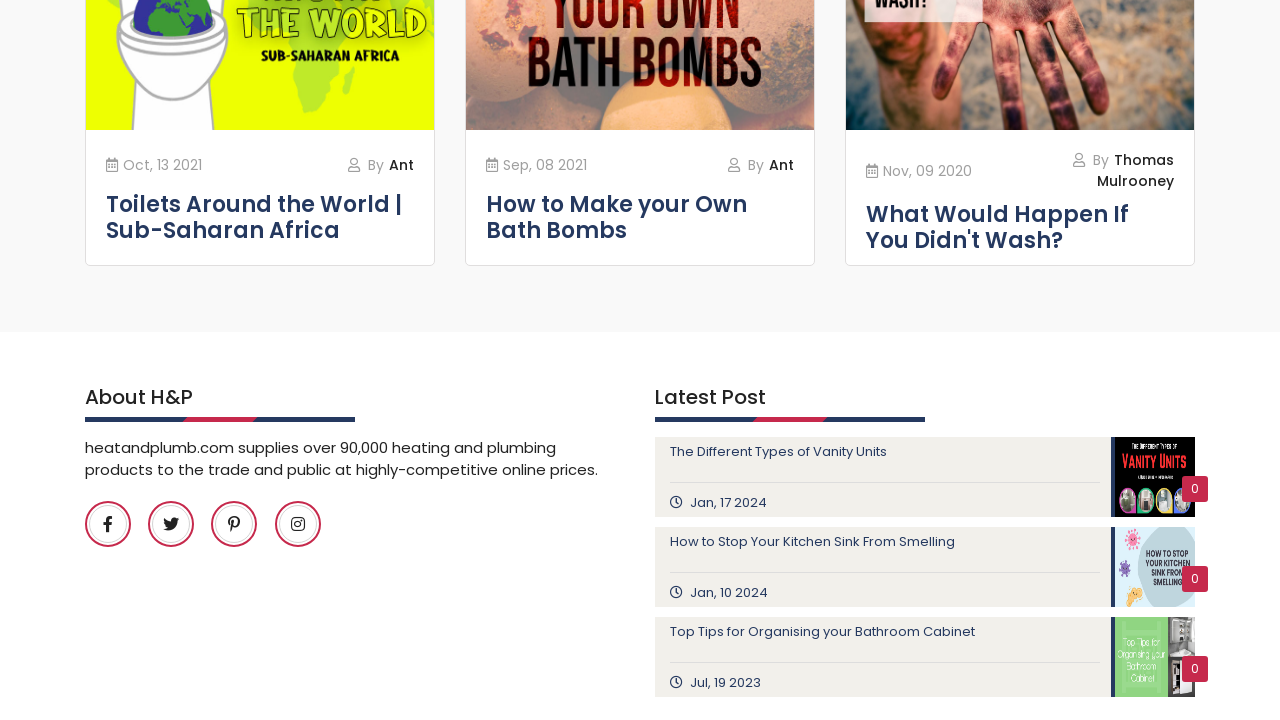What is the date of the post 'Toilets Around the World | Sub-Saharan Africa'?
Based on the image, answer the question with as much detail as possible.

I found the date by looking at the static text element next to the heading 'Toilets Around the World | Sub-Saharan Africa', which is 'Oct, 13 2021'.